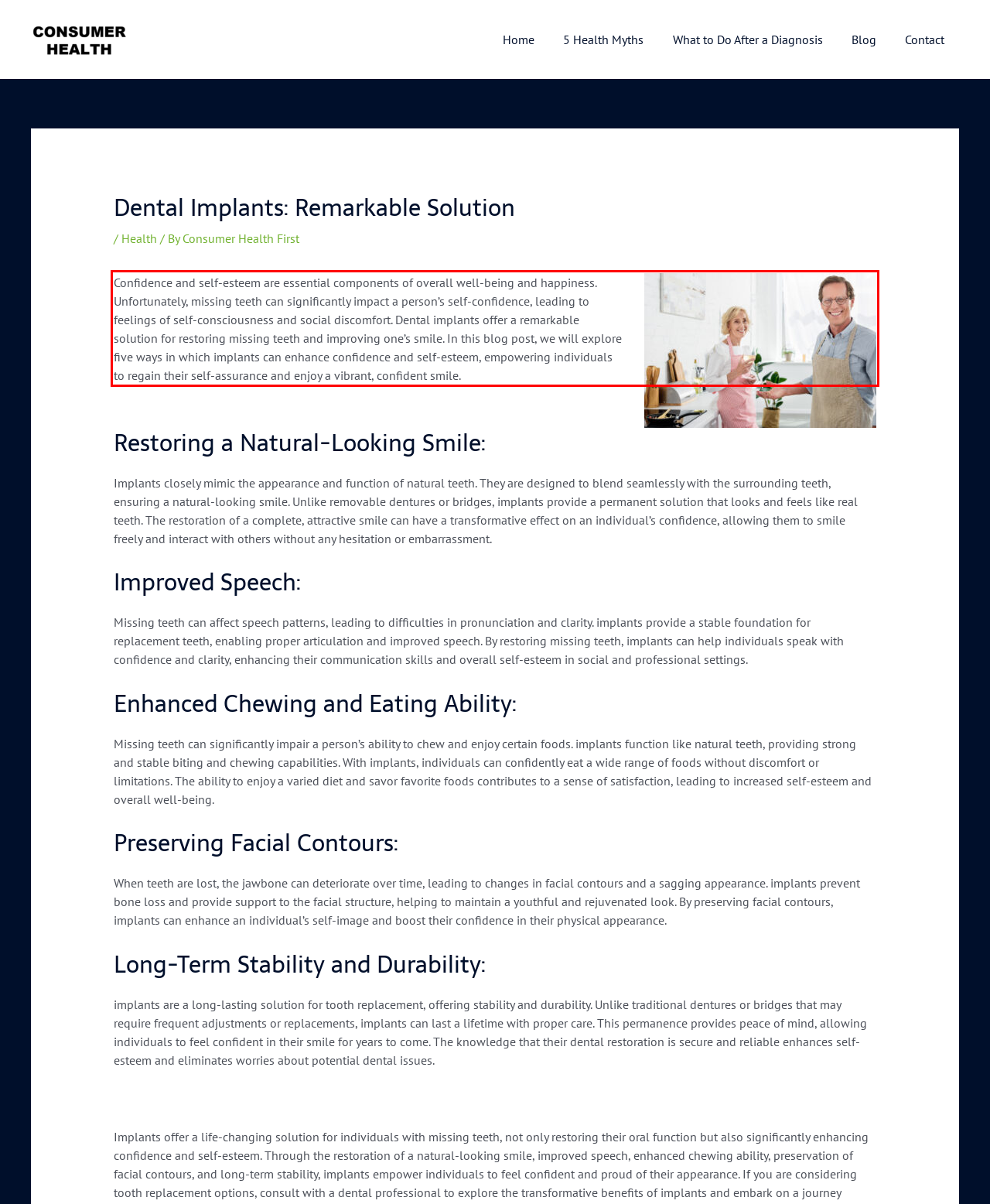You have a webpage screenshot with a red rectangle surrounding a UI element. Extract the text content from within this red bounding box.

Confidence and self-esteem are essential components of overall well-being and happiness. Unfortunately, missing teeth can significantly impact a person’s self-confidence, leading to feelings of self-consciousness and social discomfort. Dental implants offer a remarkable solution for restoring missing teeth and improving one’s smile. In this blog post, we will explore five ways in which implants can enhance confidence and self-esteem, empowering individuals to regain their self-assurance and enjoy a vibrant, confident smile.